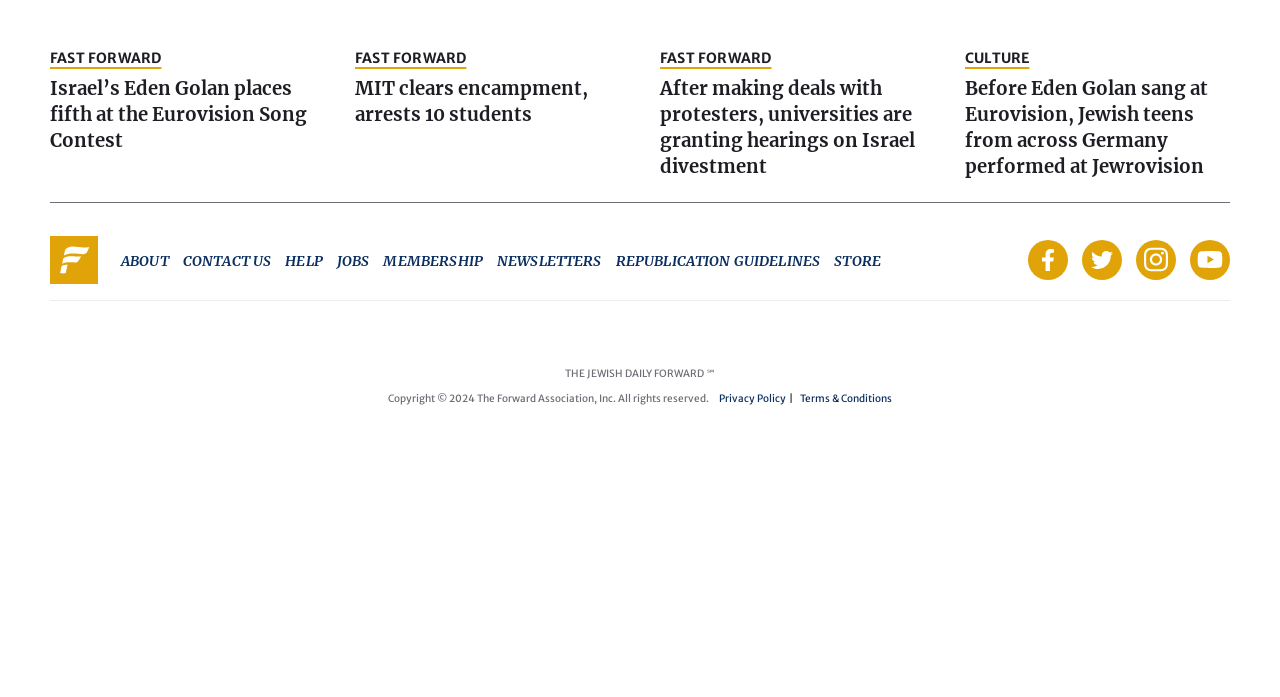Can you find the bounding box coordinates for the element to click on to achieve the instruction: "click ABOUT"?

[0.095, 0.361, 0.132, 0.387]